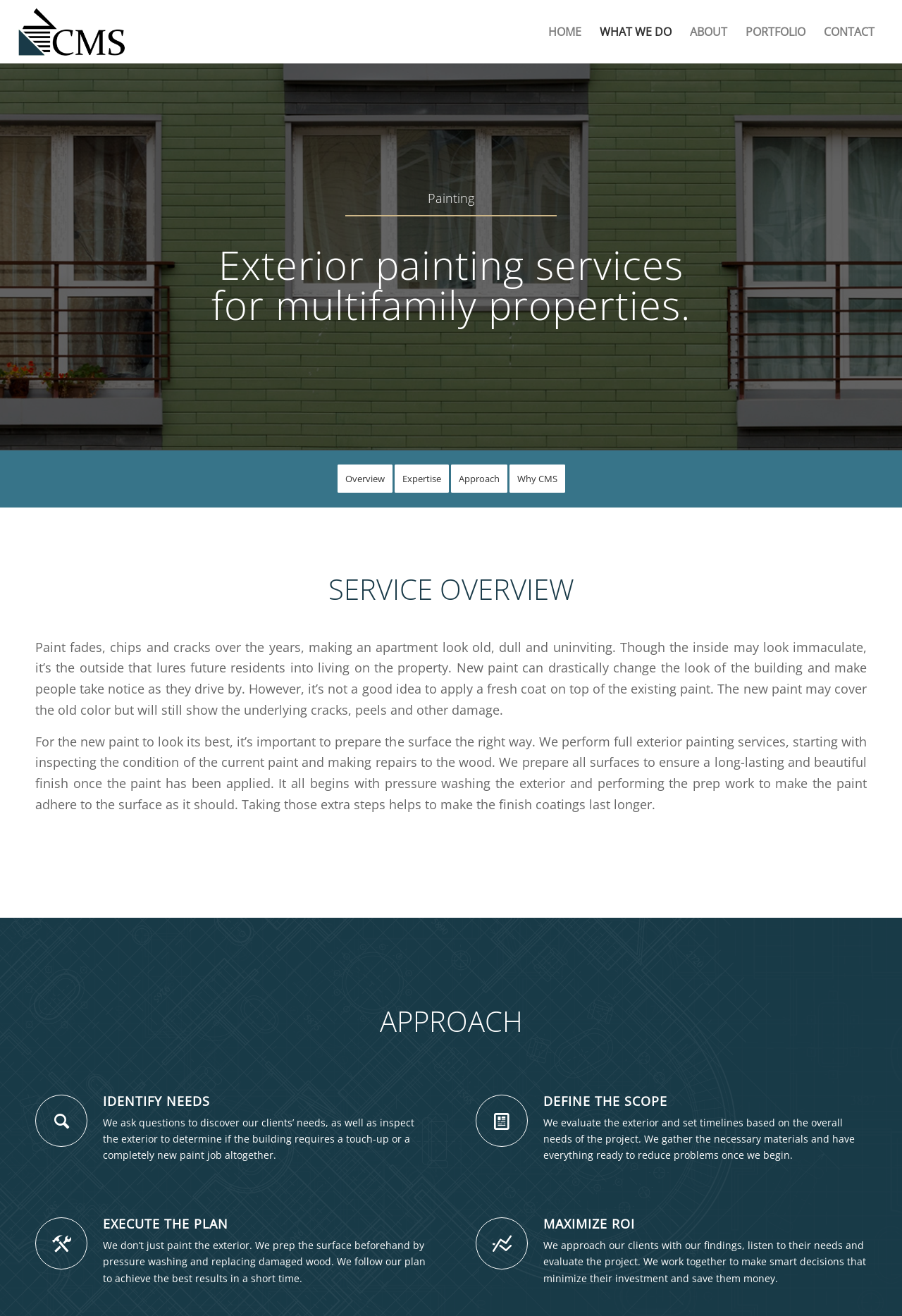Locate the bounding box coordinates of the area where you should click to accomplish the instruction: "Click on the 'WHAT WE DO' link".

[0.655, 0.0, 0.755, 0.048]